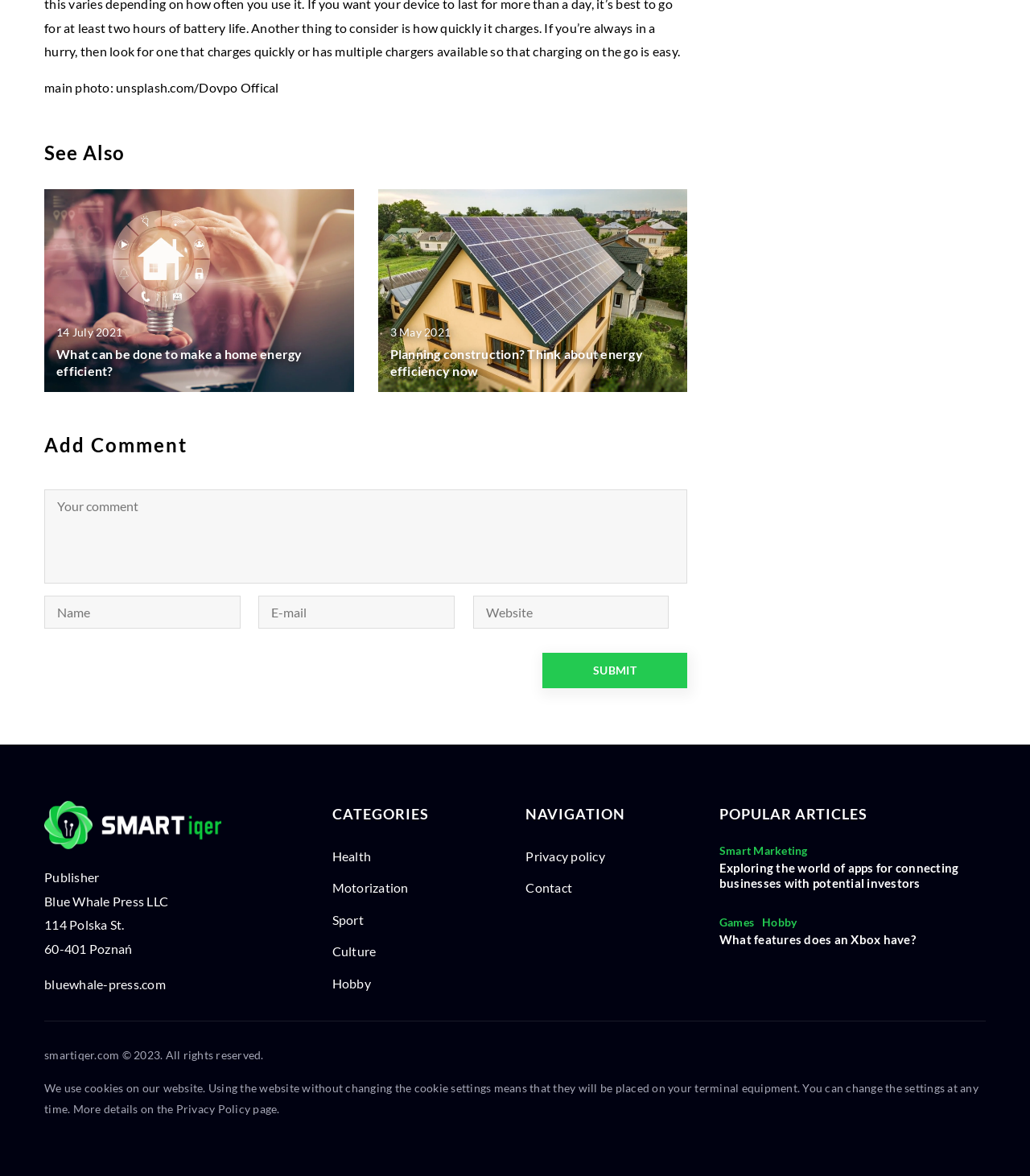Determine the bounding box for the described HTML element: "bluewhale-press.com". Ensure the coordinates are four float numbers between 0 and 1 in the format [left, top, right, bottom].

[0.043, 0.831, 0.161, 0.844]